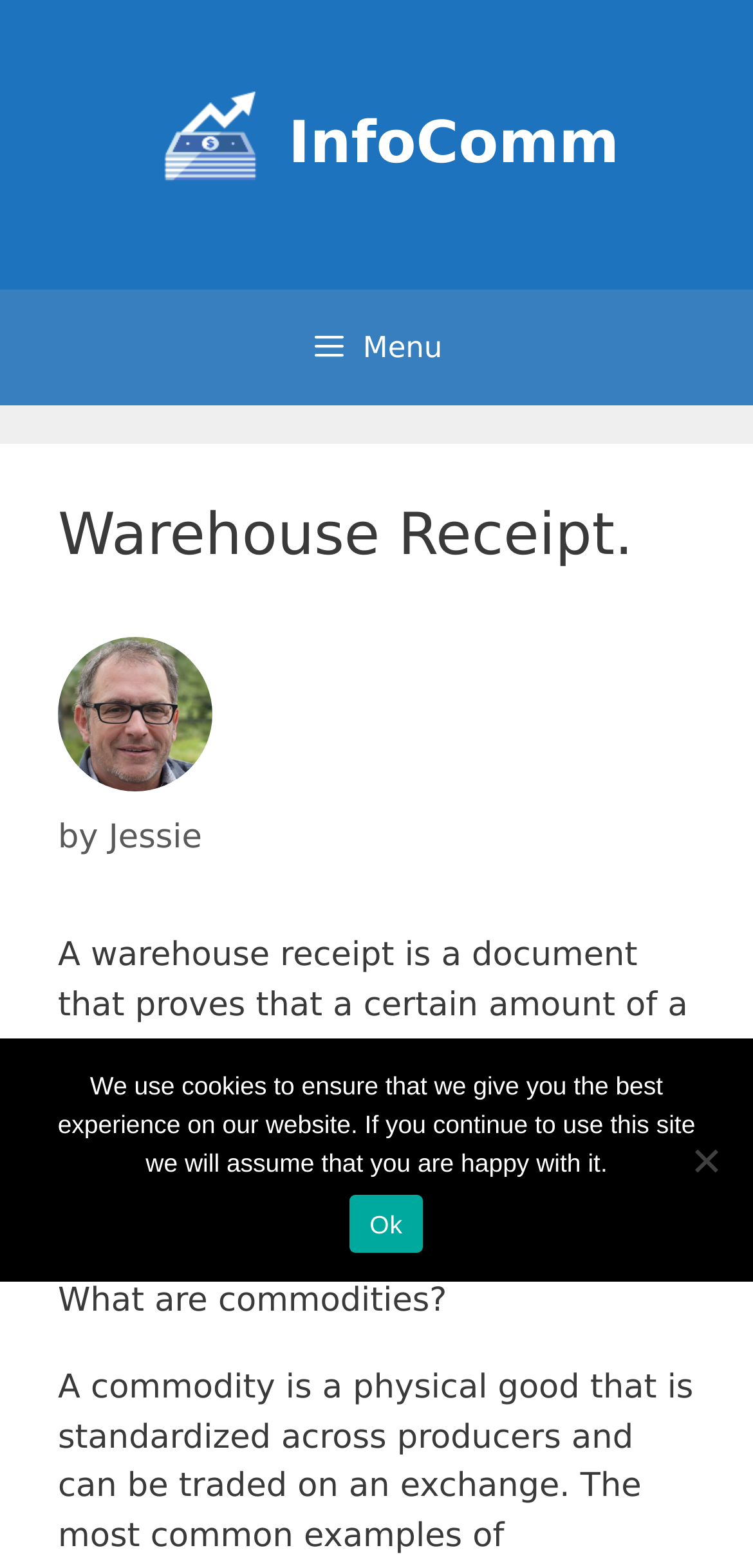What is the purpose of a warehouse receipt?
Answer the question in a detailed and comprehensive manner.

The purpose of a warehouse receipt is to serve as a form of collateral in futures and commodities trading, as stated in the description of the warehouse receipt on the webpage.